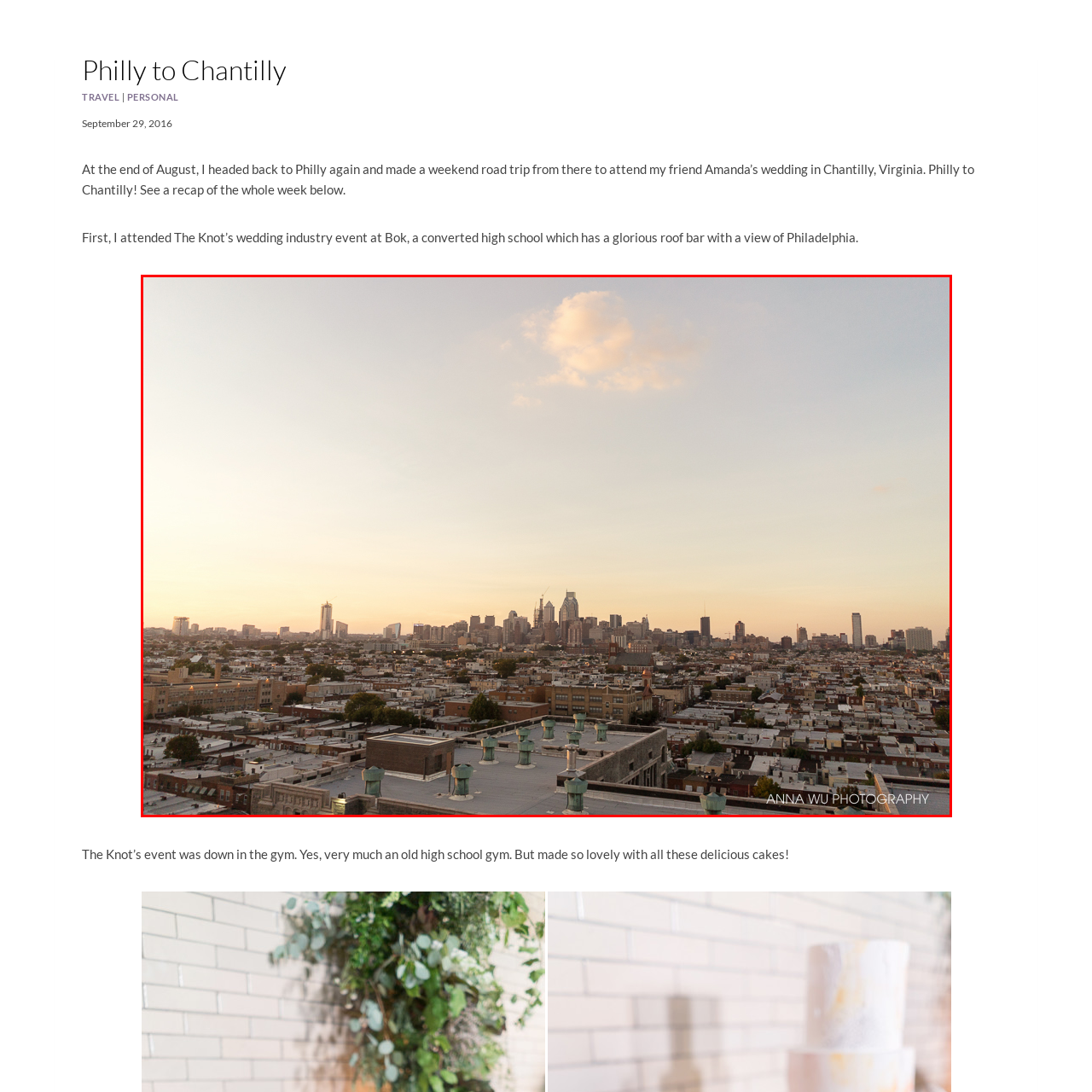Focus on the area marked by the red boundary, What is visible in the background of the image? Answer concisely with a single word or phrase.

Iconic skyscrapers